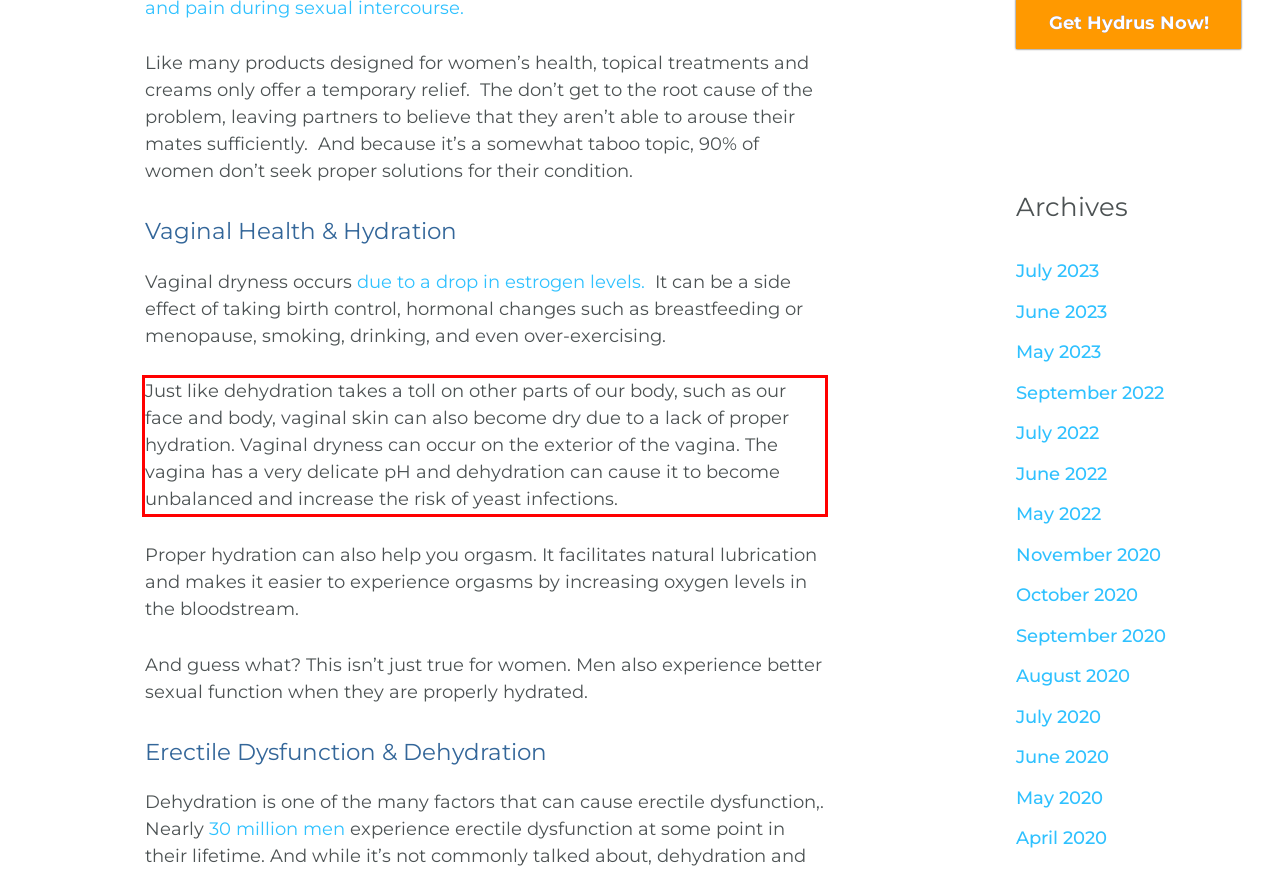You are provided with a screenshot of a webpage that includes a UI element enclosed in a red rectangle. Extract the text content inside this red rectangle.

Just like dehydration takes a toll on other parts of our body, such as our face and body, vaginal skin can also become dry due to a lack of proper hydration. Vaginal dryness can occur on the exterior of the vagina. The vagina has a very delicate pH and dehydration can cause it to become unbalanced and increase the risk of yeast infections.